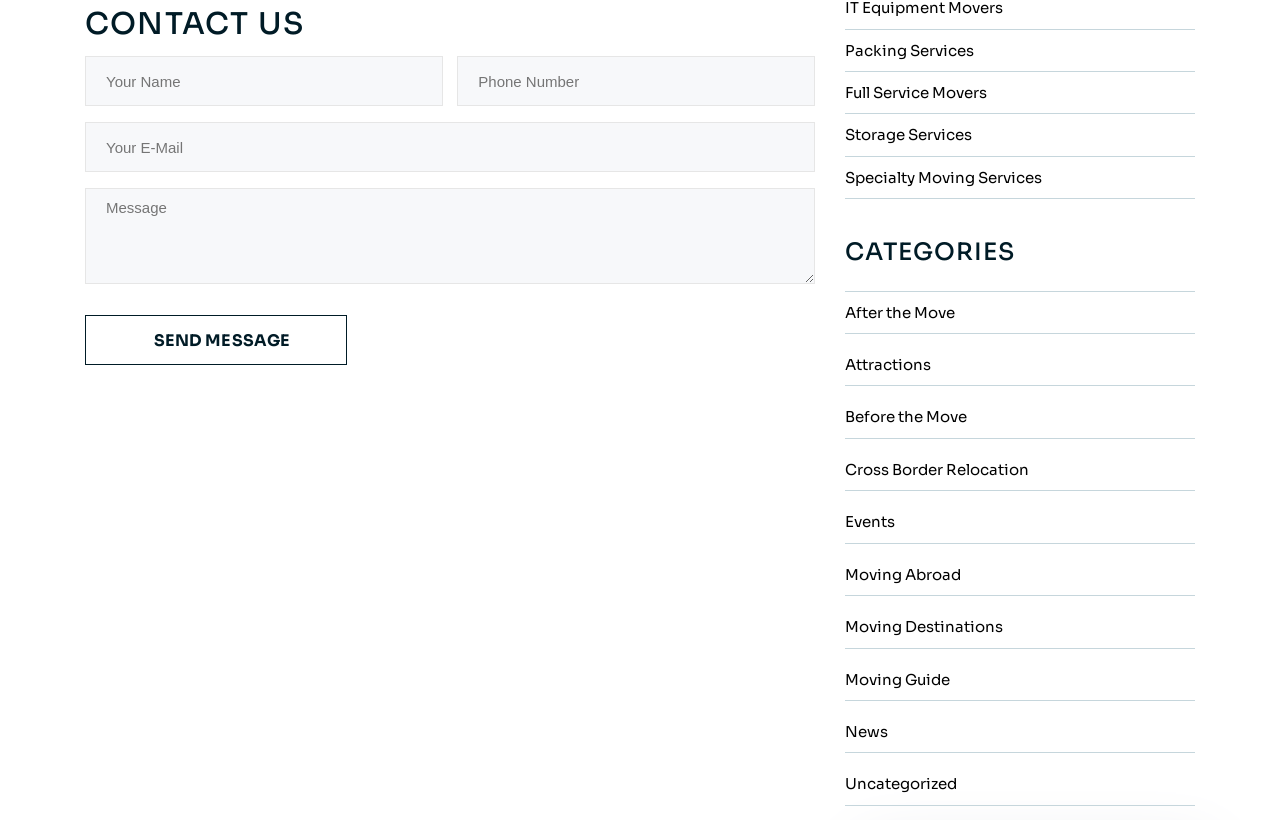Please identify the bounding box coordinates of the element's region that needs to be clicked to fulfill the following instruction: "Enter your email". The bounding box coordinates should consist of four float numbers between 0 and 1, i.e., [left, top, right, bottom].

[0.066, 0.149, 0.637, 0.21]